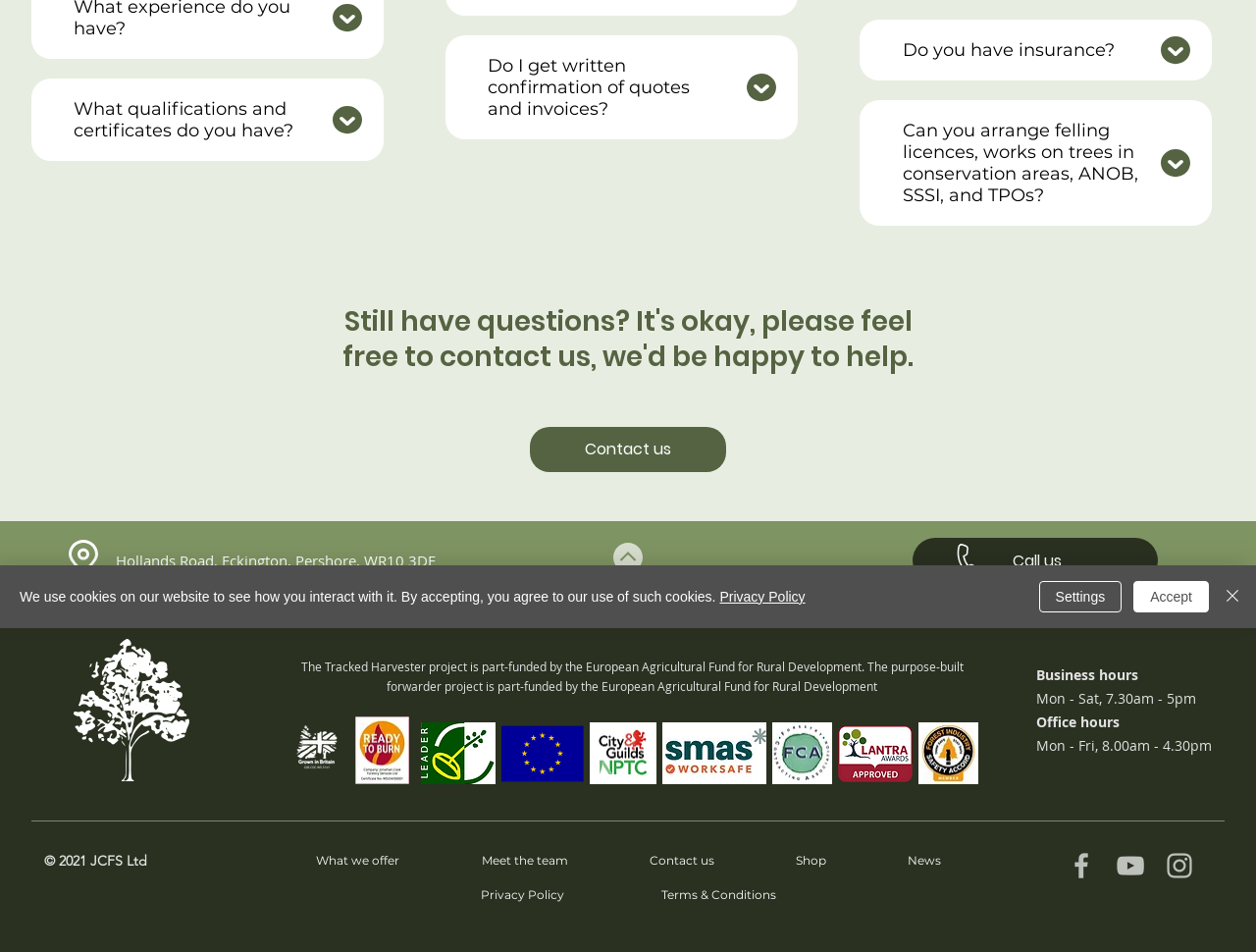Using the provided description: "aria-label="Close"", find the bounding box coordinates of the corresponding UI element. The output should be four float numbers between 0 and 1, in the format [left, top, right, bottom].

[0.972, 0.61, 0.991, 0.643]